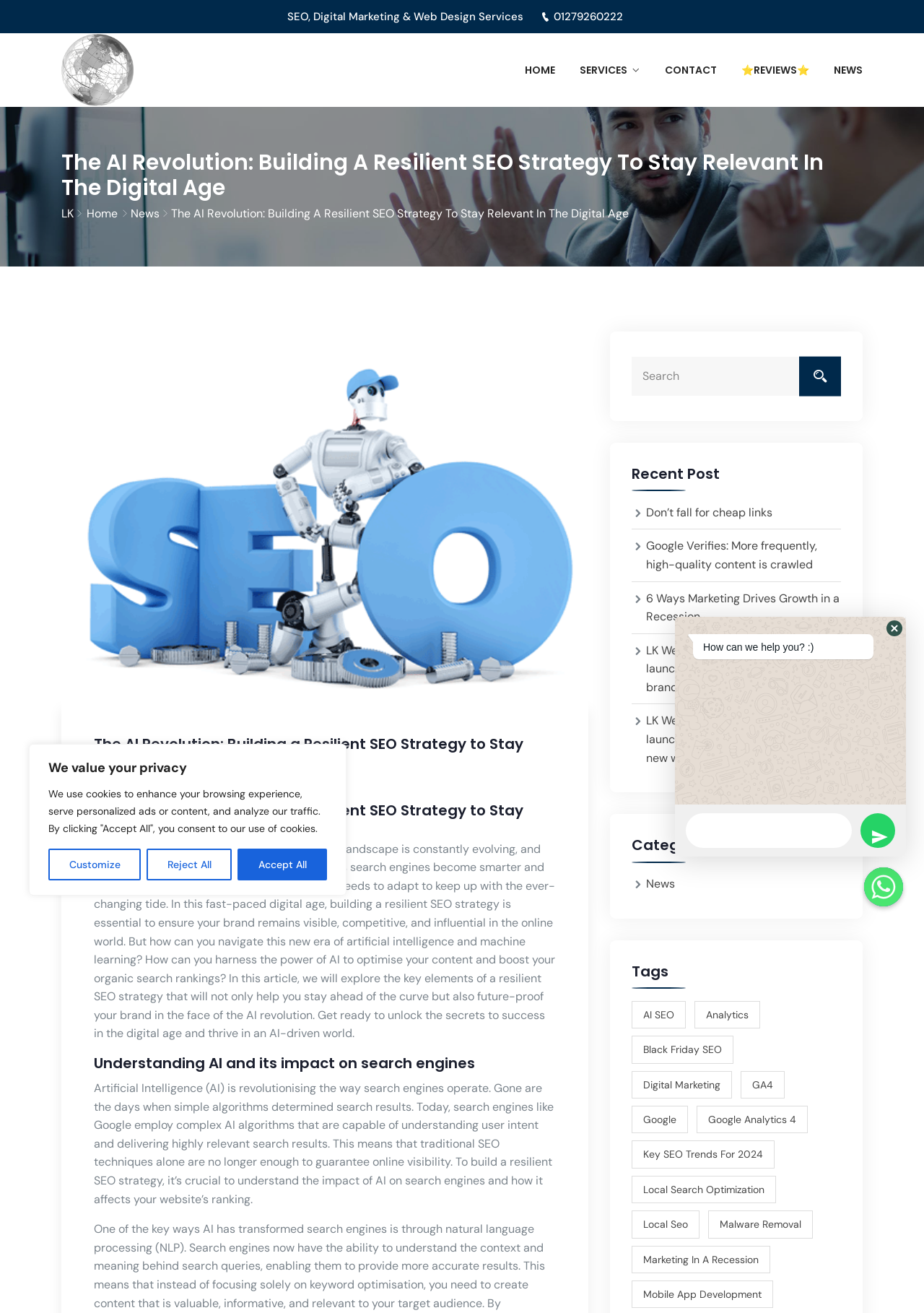Using the webpage screenshot and the element description ⭐Reviews⭐, determine the bounding box coordinates. Specify the coordinates in the format (top-left x, top-left y, bottom-right x, bottom-right y) with values ranging from 0 to 1.

[0.802, 0.047, 0.876, 0.059]